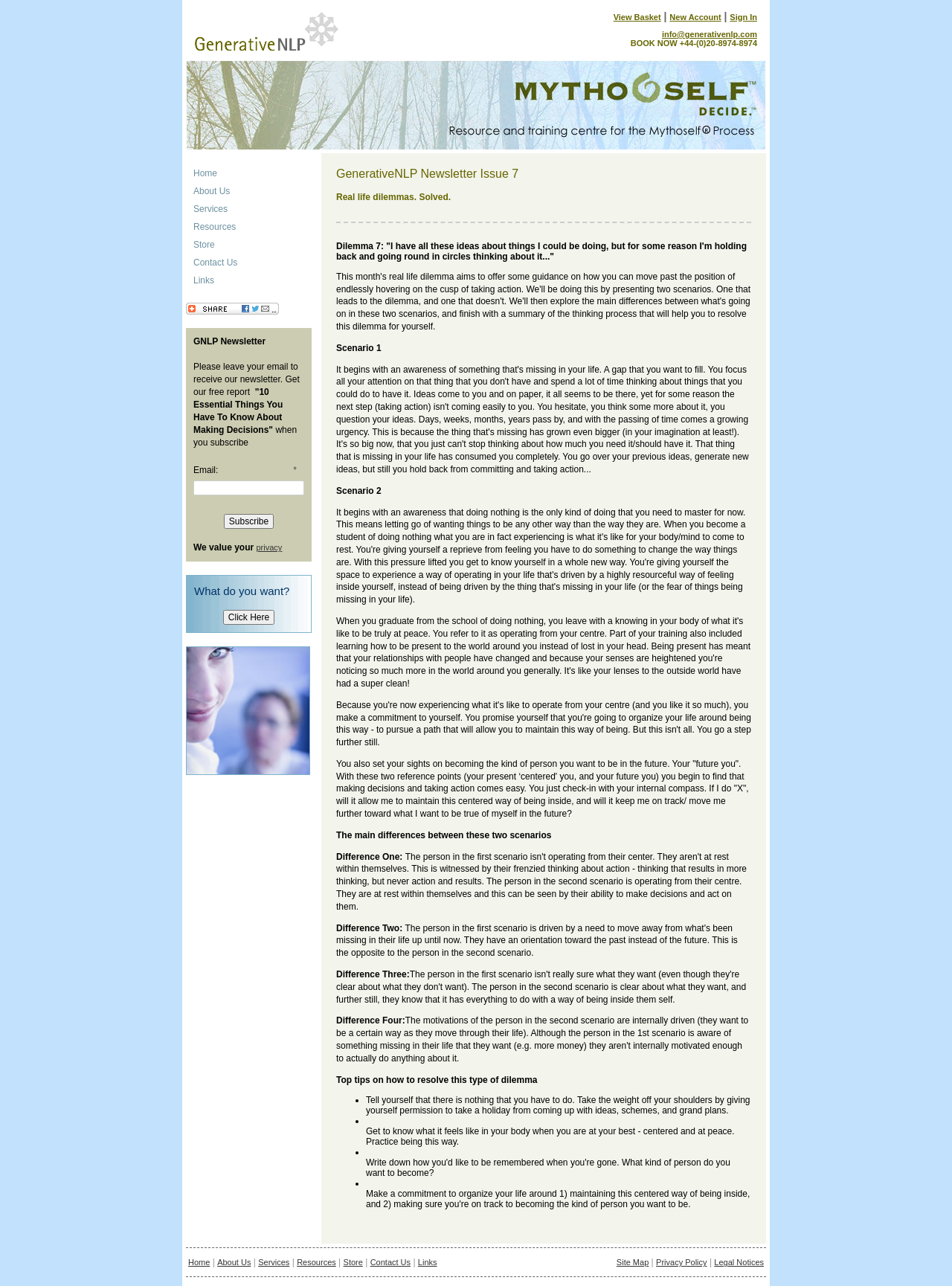Please determine the bounding box coordinates of the element's region to click for the following instruction: "Subscribe to the newsletter".

[0.235, 0.4, 0.288, 0.411]